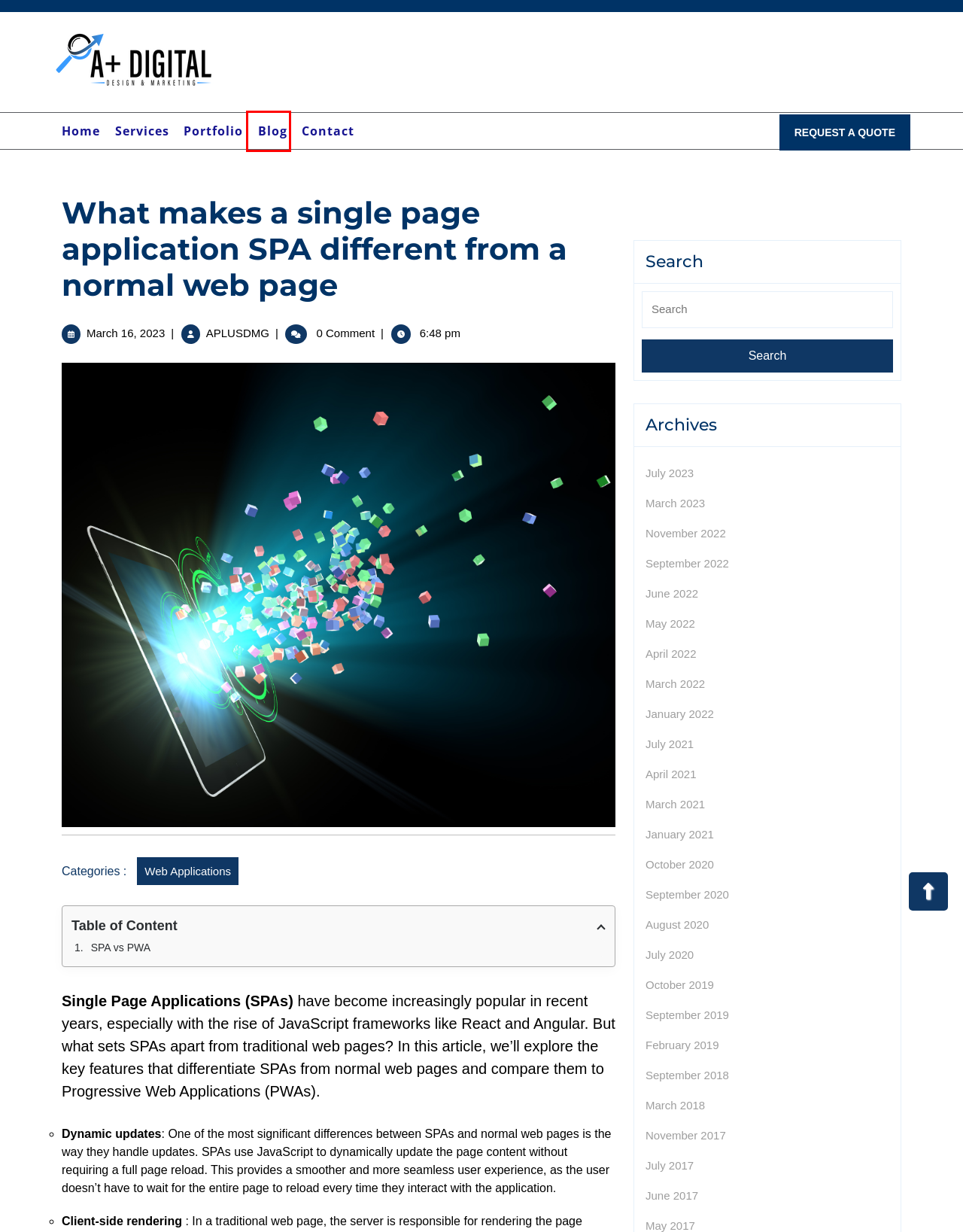You have a screenshot of a webpage where a red bounding box highlights a specific UI element. Identify the description that best matches the resulting webpage after the highlighted element is clicked. The choices are:
A. Blog - A Plus Digital
B. March 2023 - A Plus Digital
C. November 2017 - A Plus Digital
D. July 2020 - A Plus Digital
E. September 2018 - A Plus Digital
F. February 2019 - A Plus Digital
G. Services - A Plus Digital
H. July 2021 - A Plus Digital

A